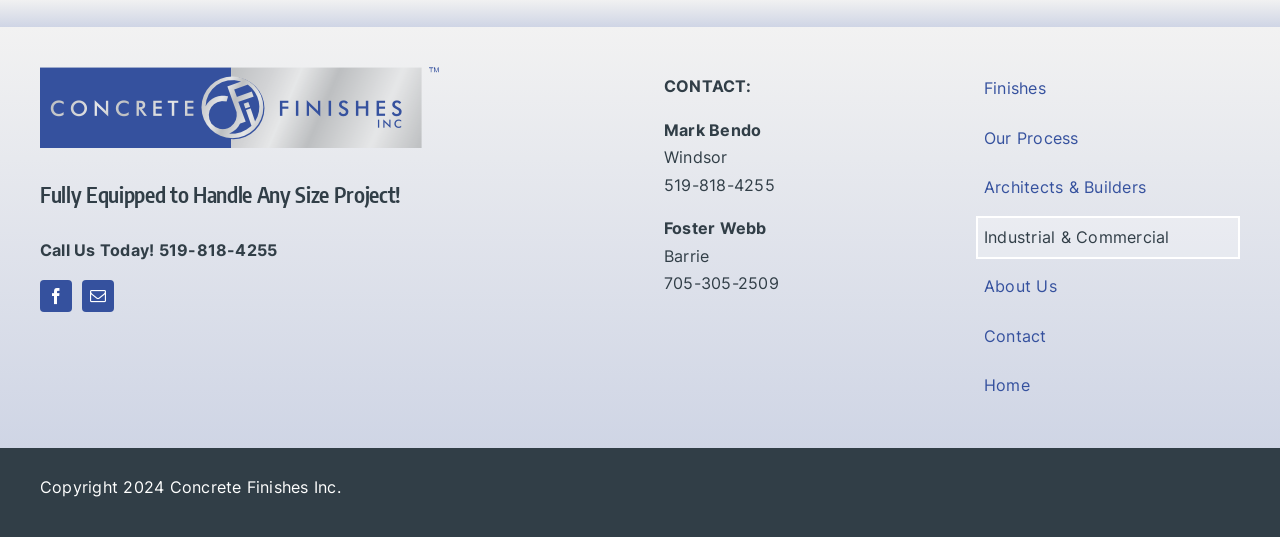Identify and provide the bounding box for the element described by: "aria-label="Pinterest - Black Circle"".

None